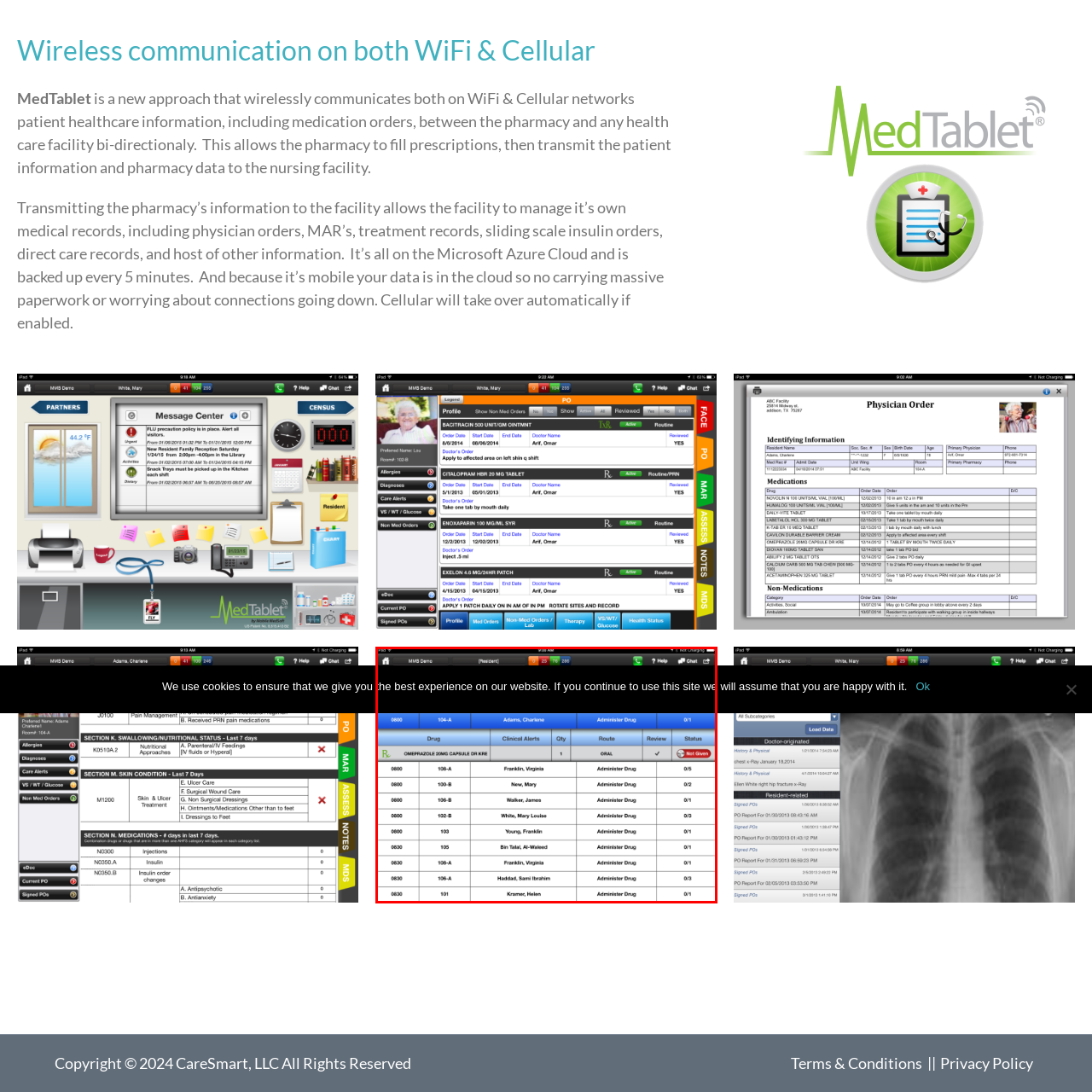Refer to the image within the red outline and provide a one-word or phrase answer to the question:
What is the administration route for the highlighted drug?

Orally